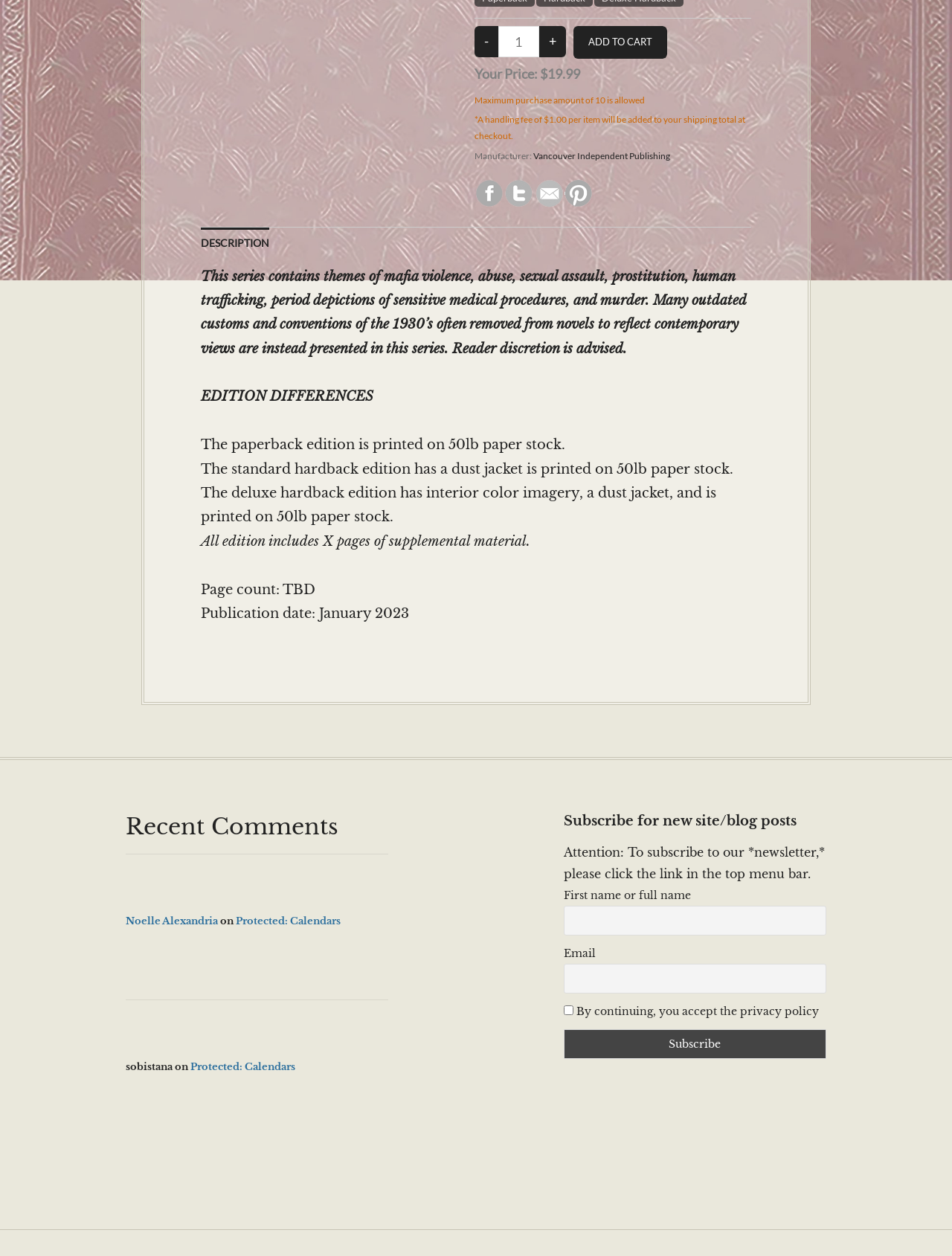Based on the element description "+32 10 84 99 11", predict the bounding box coordinates of the UI element.

None